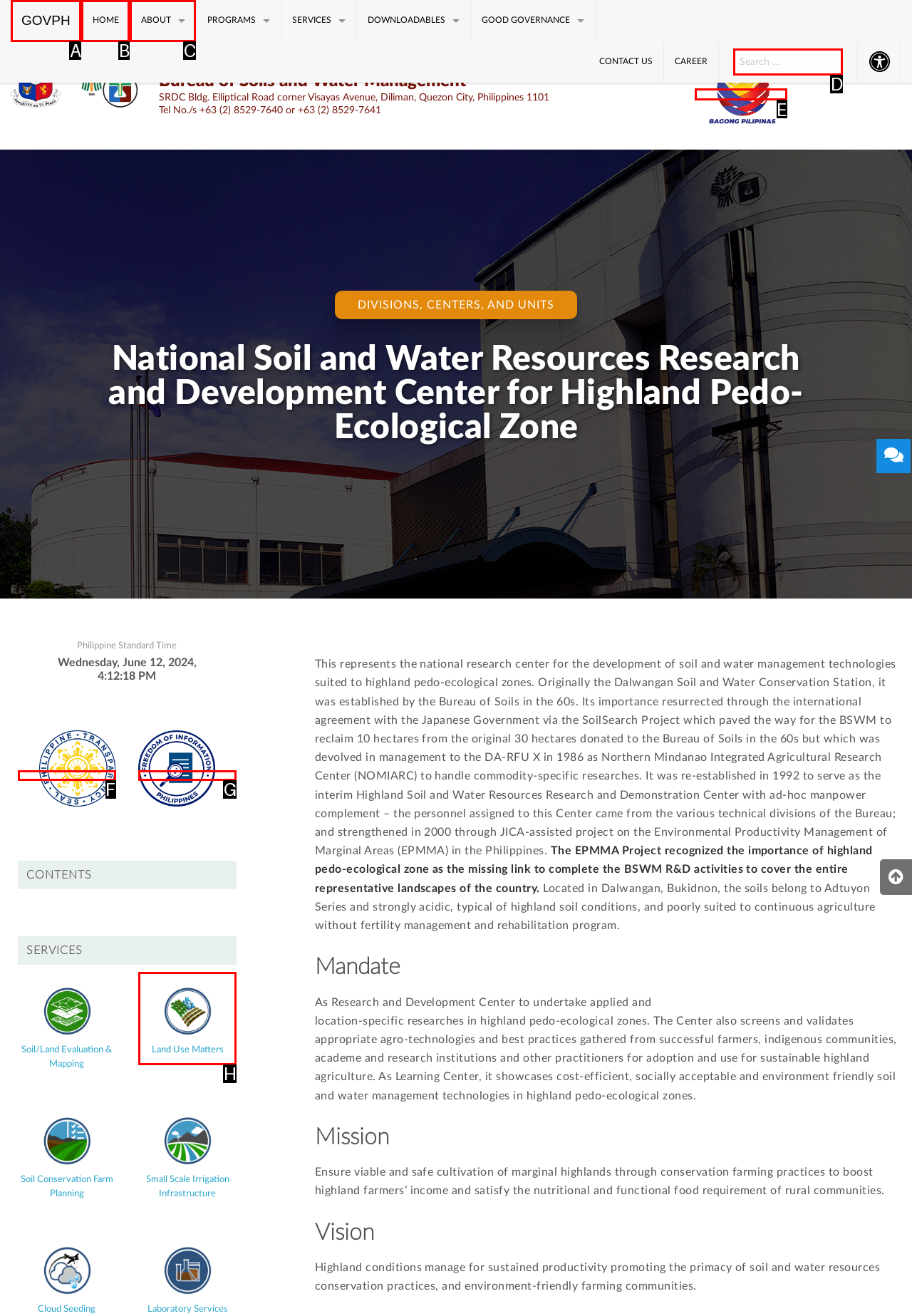Tell me which one HTML element I should click to complete the following task: Search for something Answer with the option's letter from the given choices directly.

D